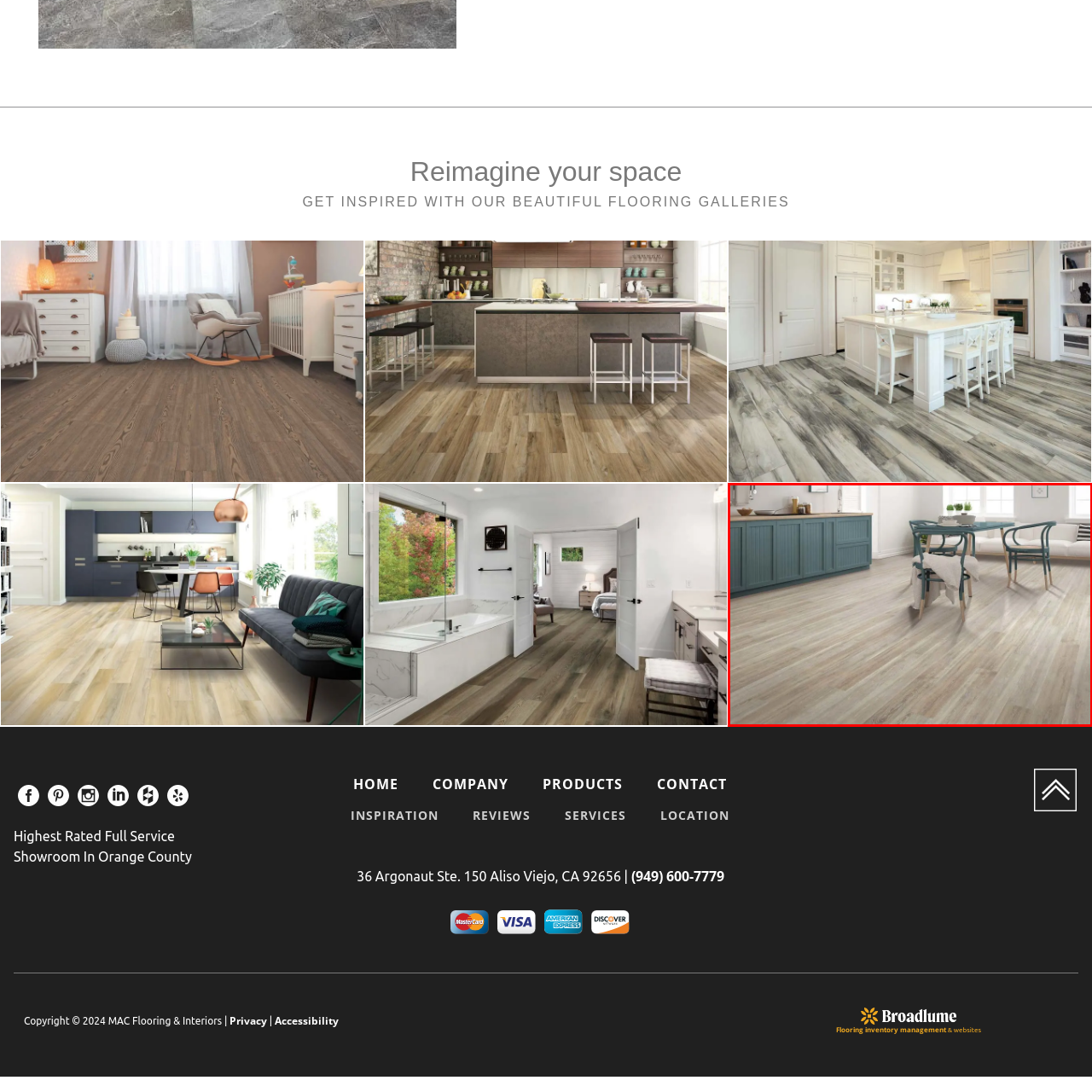Focus on the image encased in the red box and respond to the question with a single word or phrase:
What color is the cabinetry in the kitchen area?

Blue